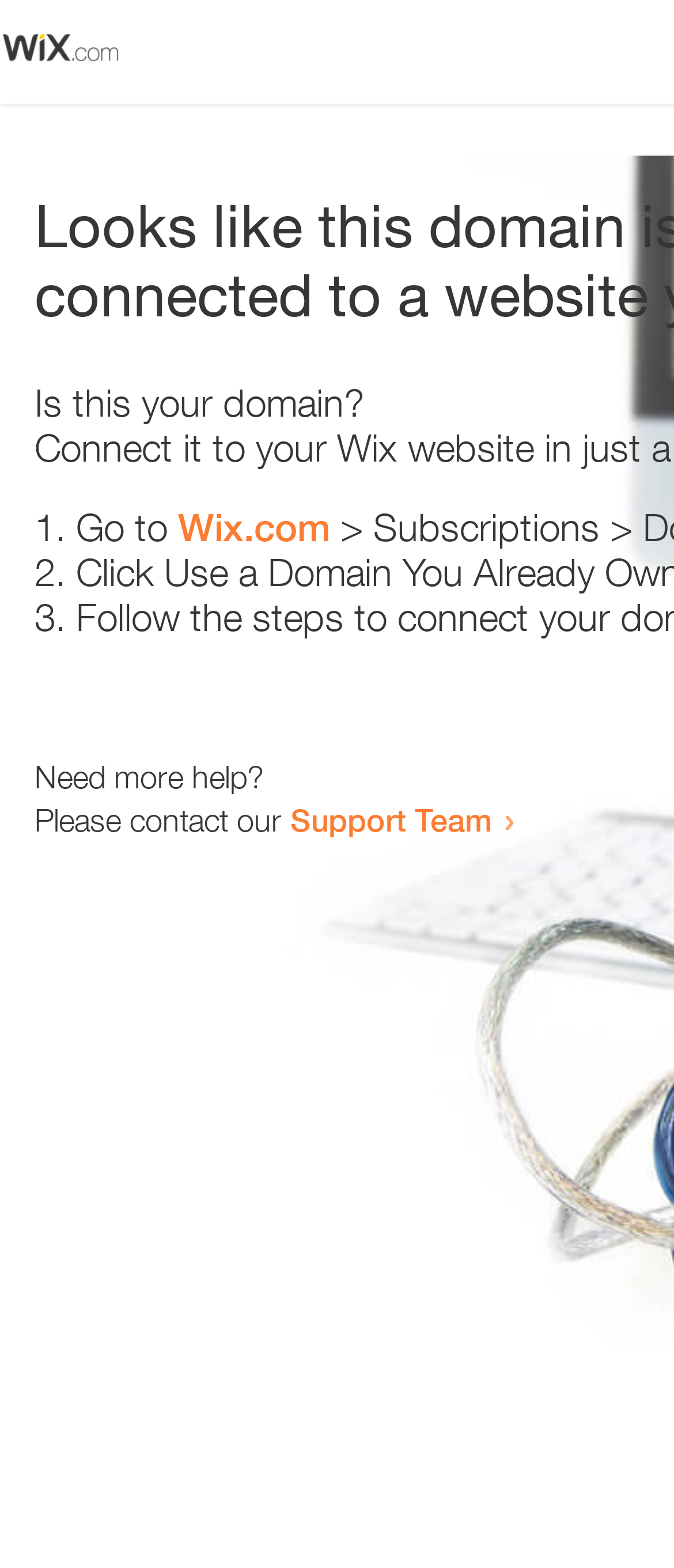How many text elements are present?
Based on the visual, give a brief answer using one word or a short phrase.

5